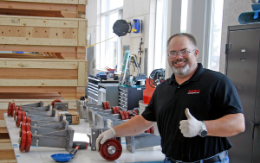Give a one-word or short-phrase answer to the following question: 
What are the metal components equipped with?

Red wheels